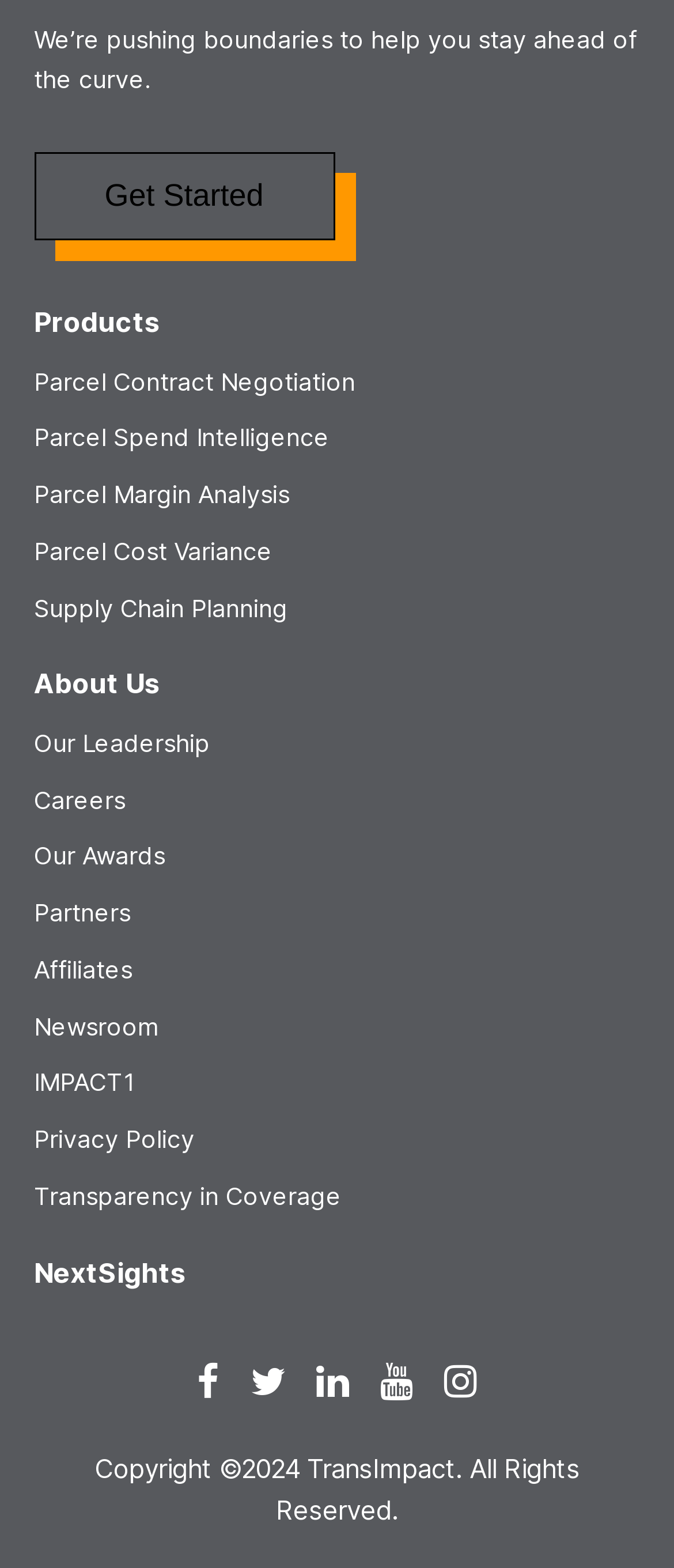How many links are in the top navigation menu?
Please ensure your answer is as detailed and informative as possible.

I counted the number of links in the top navigation menu, starting from 'Get Started' to 'IMPACT1', and found 14 links.